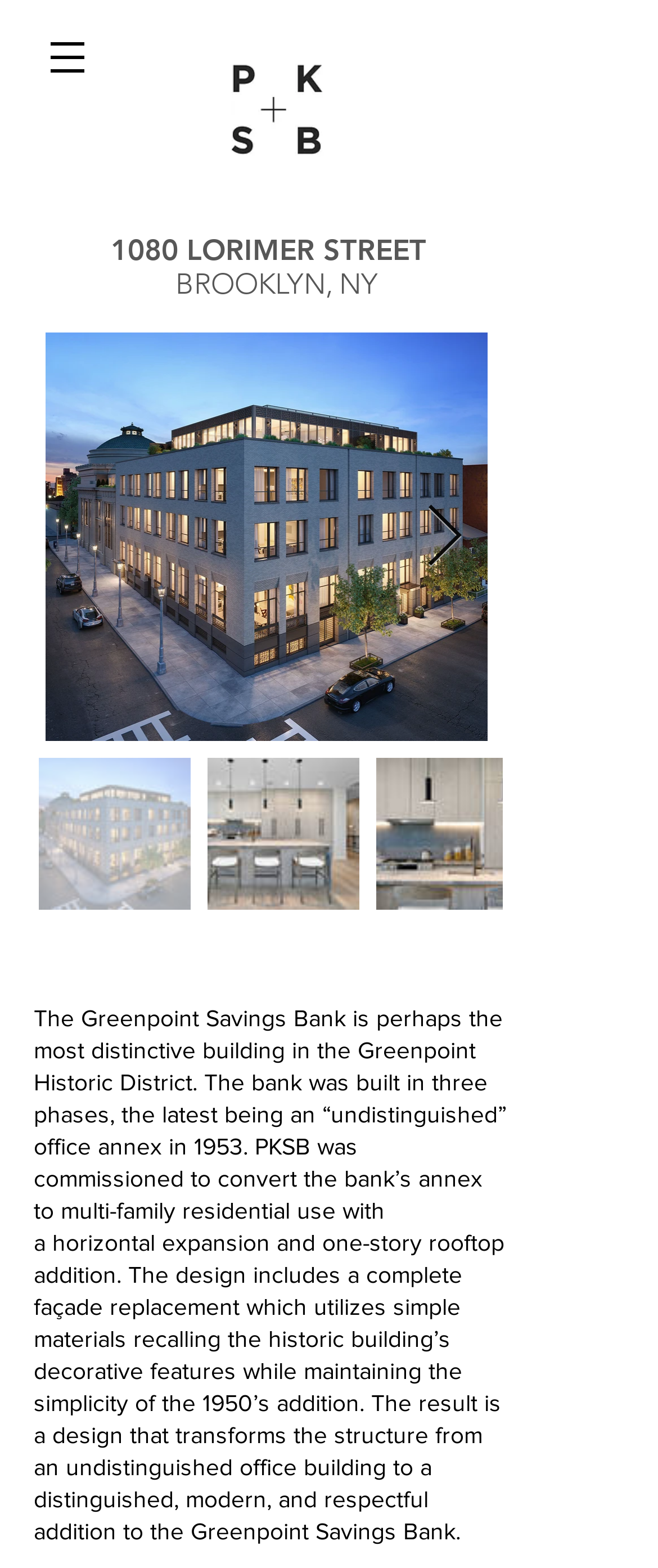What is the purpose of the building?
Based on the screenshot, provide your answer in one word or phrase.

Multi-family residential use